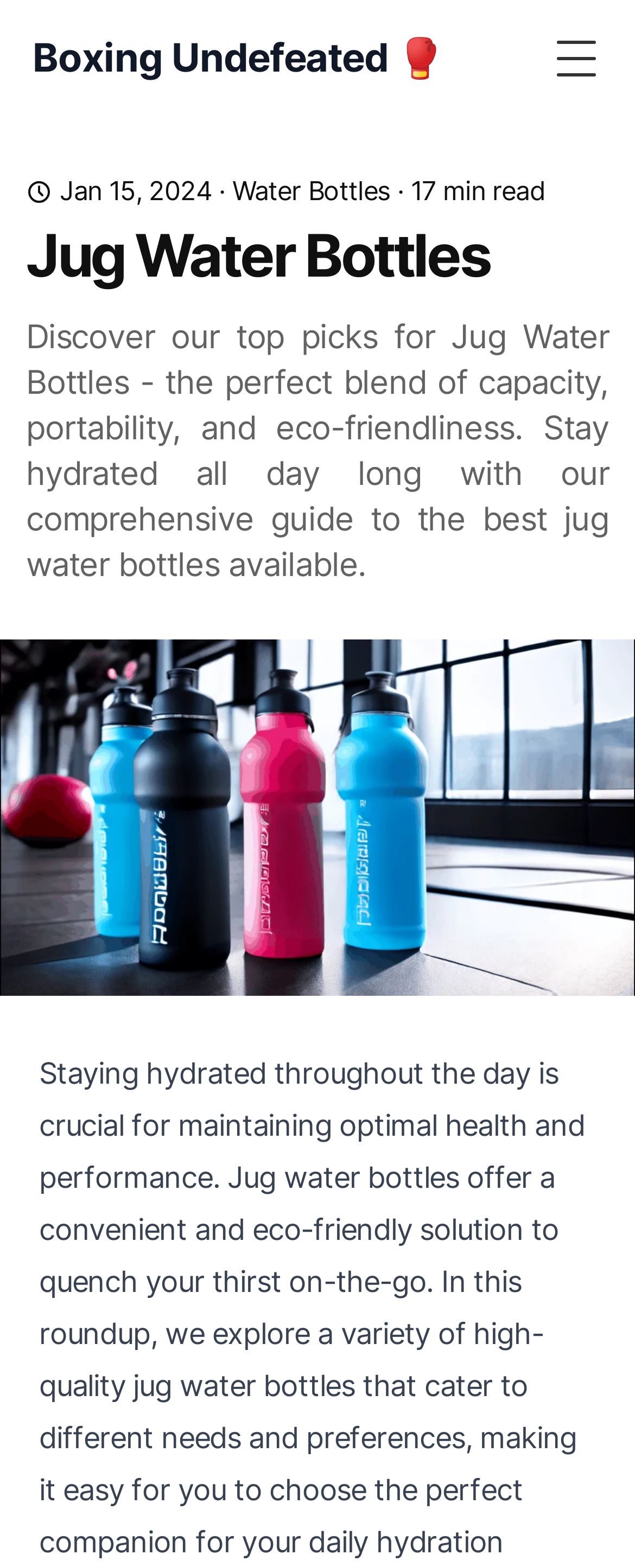Provide a brief response in the form of a single word or phrase:
How long does it take to read the article?

17 min